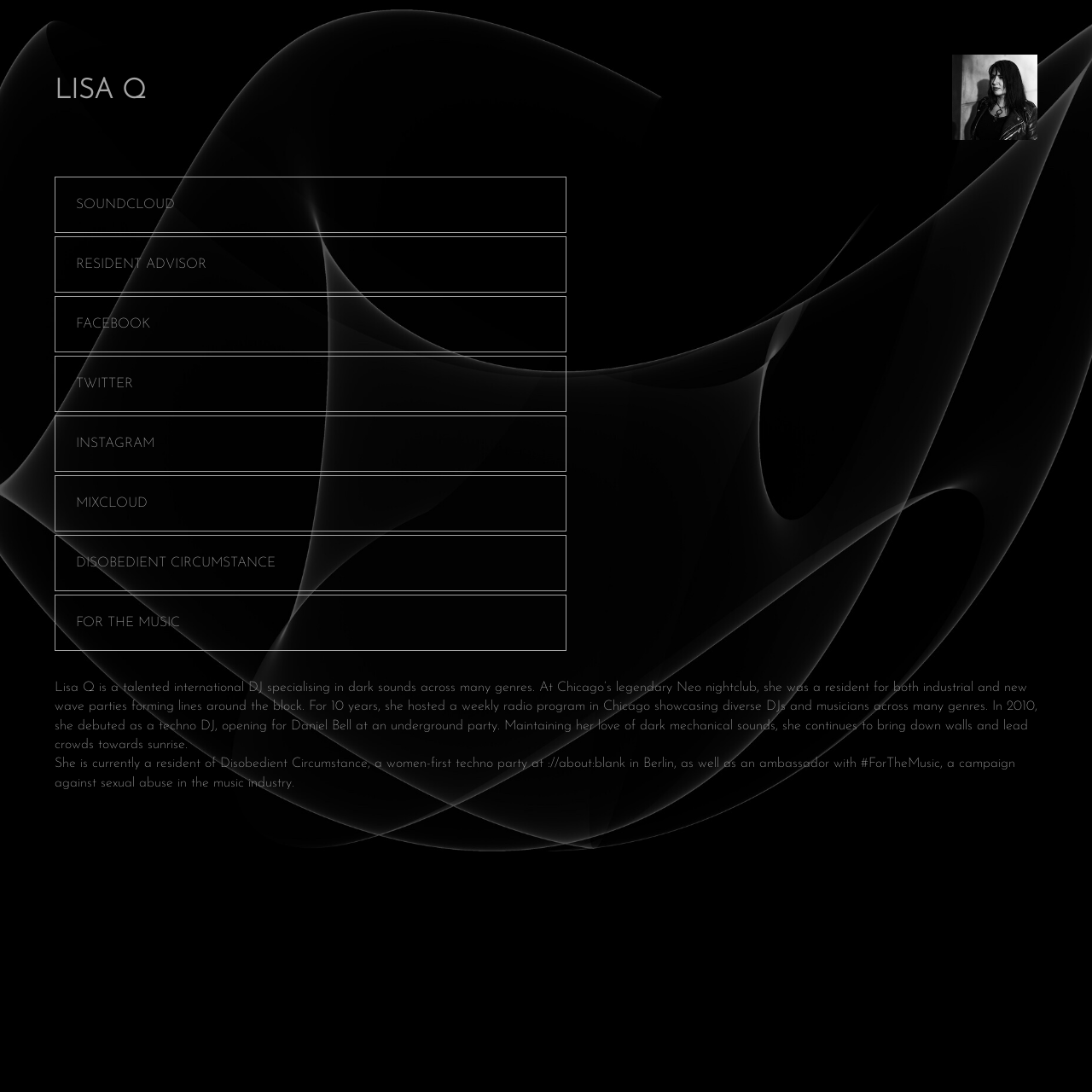What is the campaign Lisa Q is an ambassador of?
Can you provide an in-depth and detailed response to the question?

The webpage states that Lisa Q is an ambassador with #ForTheMusic, a campaign against sexual abuse in the music industry.